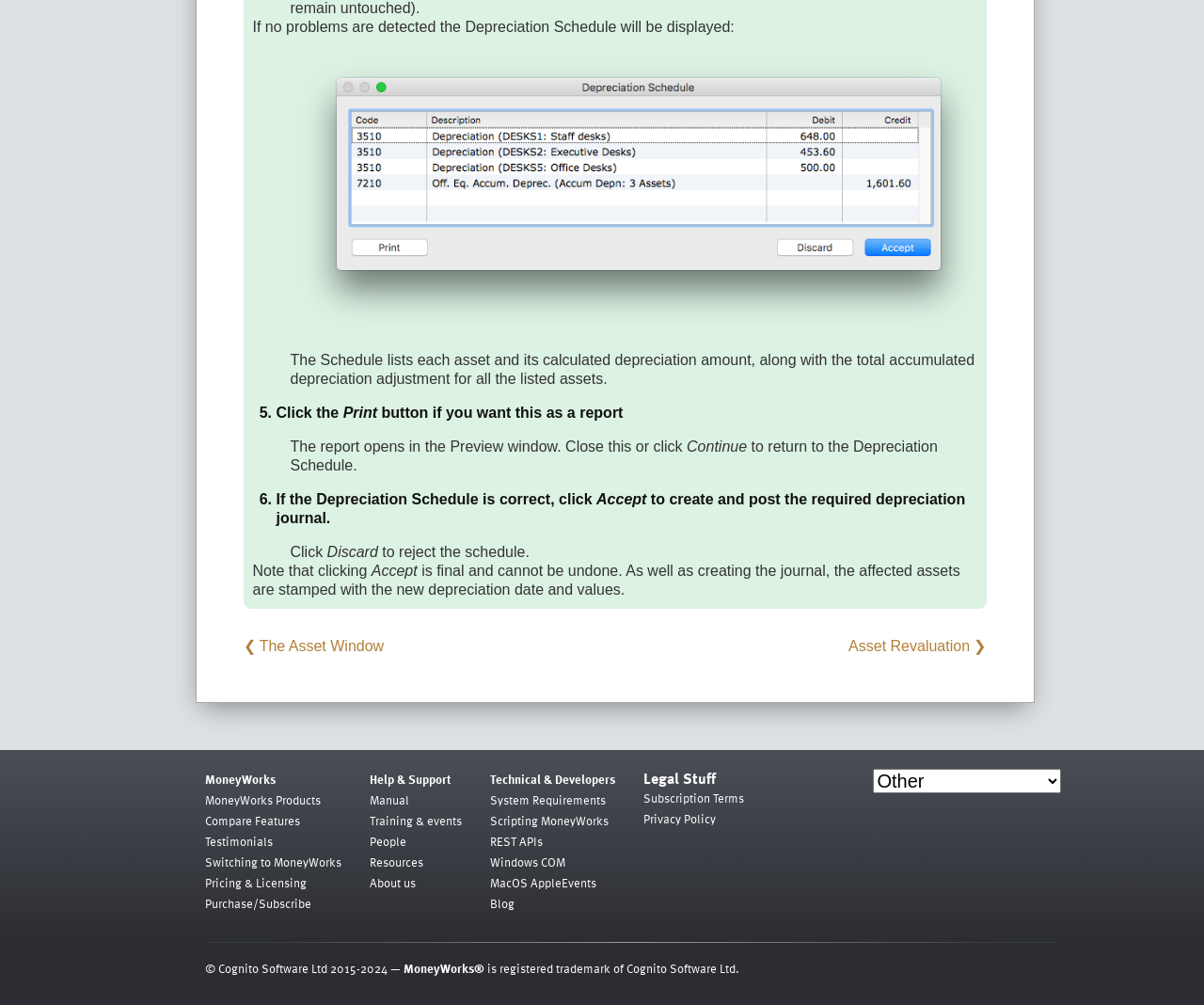Pinpoint the bounding box coordinates of the clickable element to carry out the following instruction: "Click the 'Print' button."

[0.285, 0.403, 0.313, 0.418]